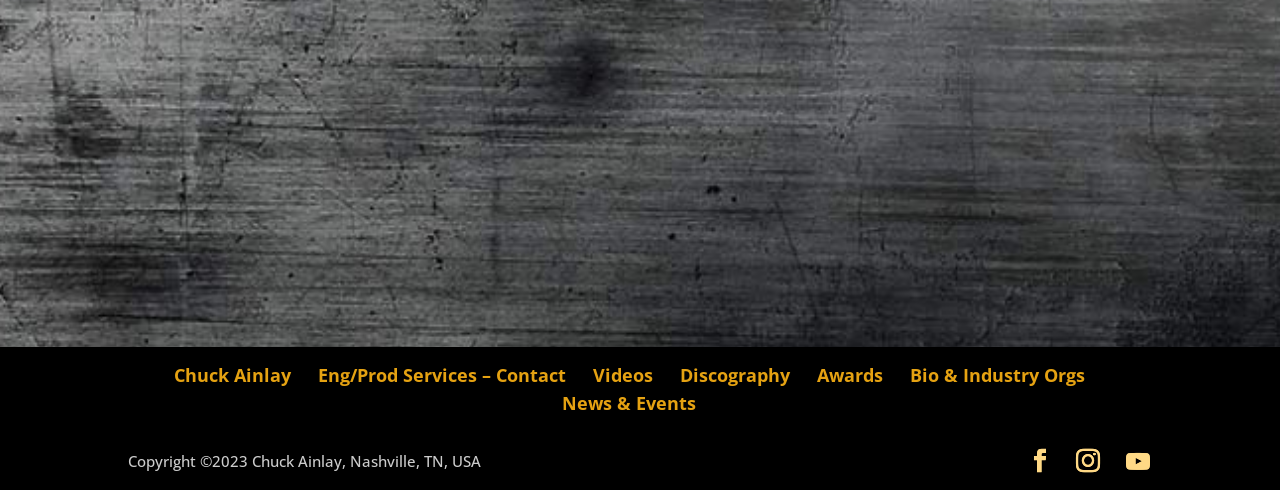How many navigation links are present at the top of the webpage?
Refer to the image and offer an in-depth and detailed answer to the question.

There are six navigation links at the top of the webpage: 'Chuck Ainlay', 'Eng/Prod Services – Contact', 'Videos', 'Discography', 'Awards', and 'Bio & Industry Orgs'.